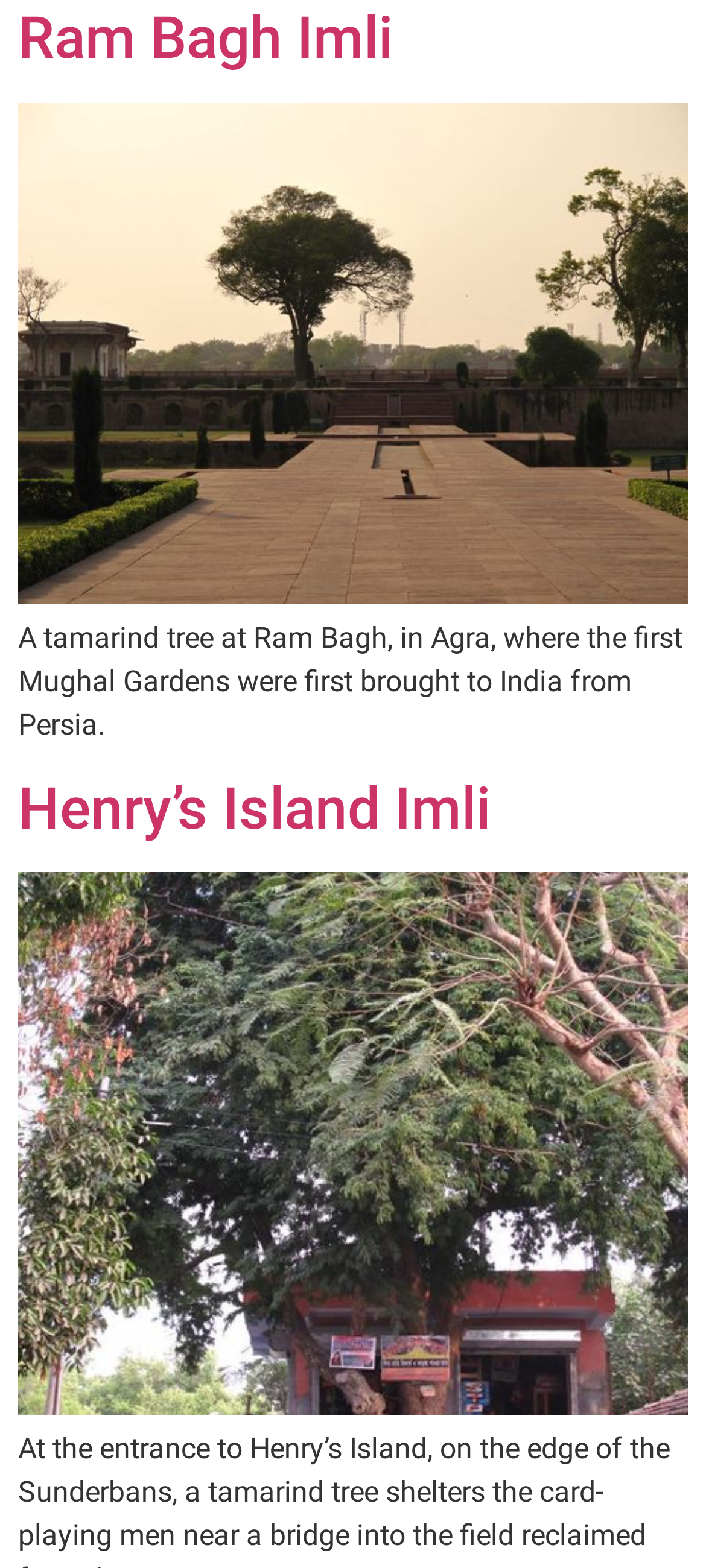Identify the bounding box for the UI element described as: "Henry’s Island Imli". The coordinates should be four float numbers between 0 and 1, i.e., [left, top, right, bottom].

[0.026, 0.493, 0.695, 0.537]